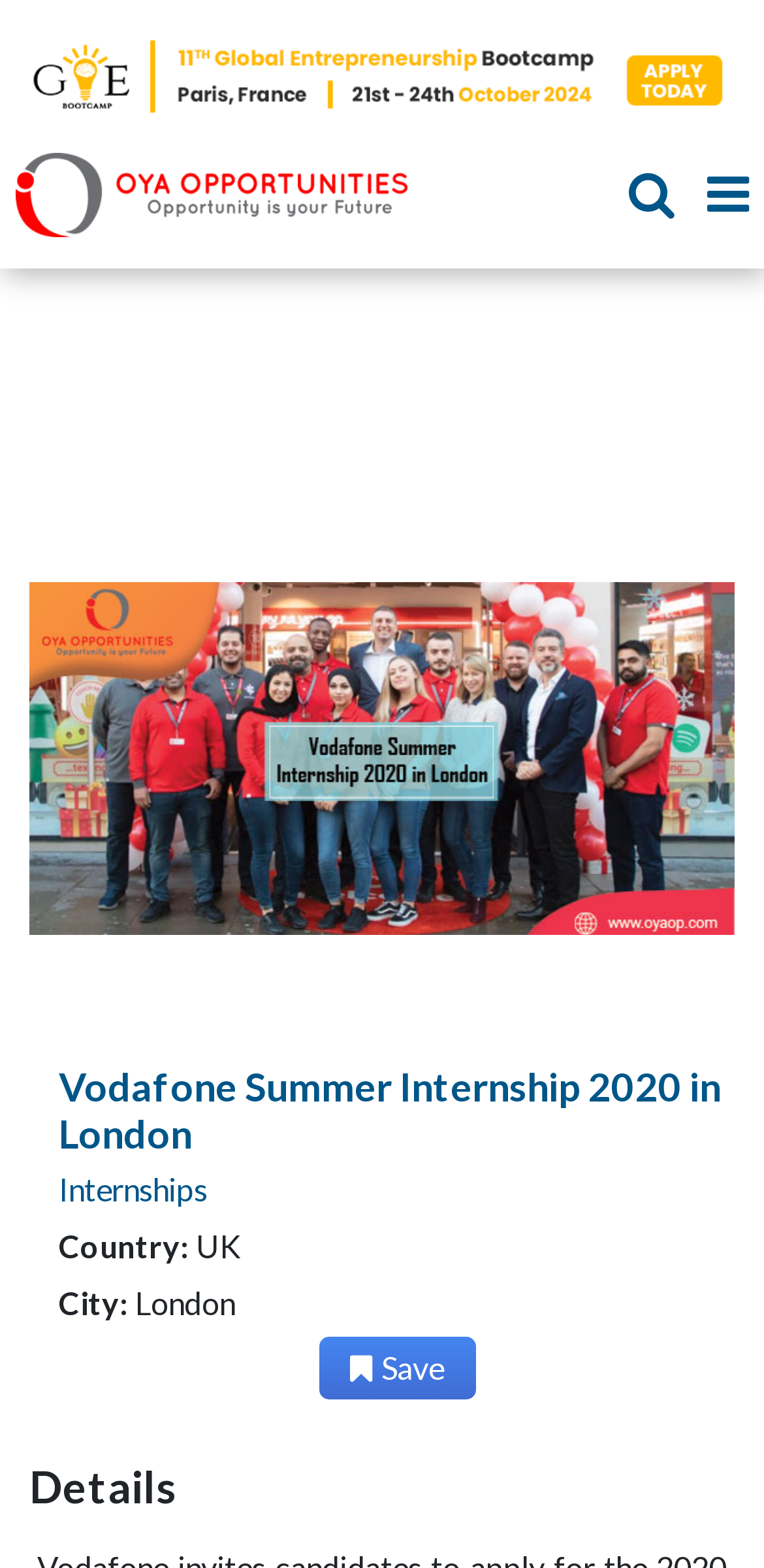What is the purpose of the button with a save icon?
Use the image to answer the question with a single word or phrase.

Save